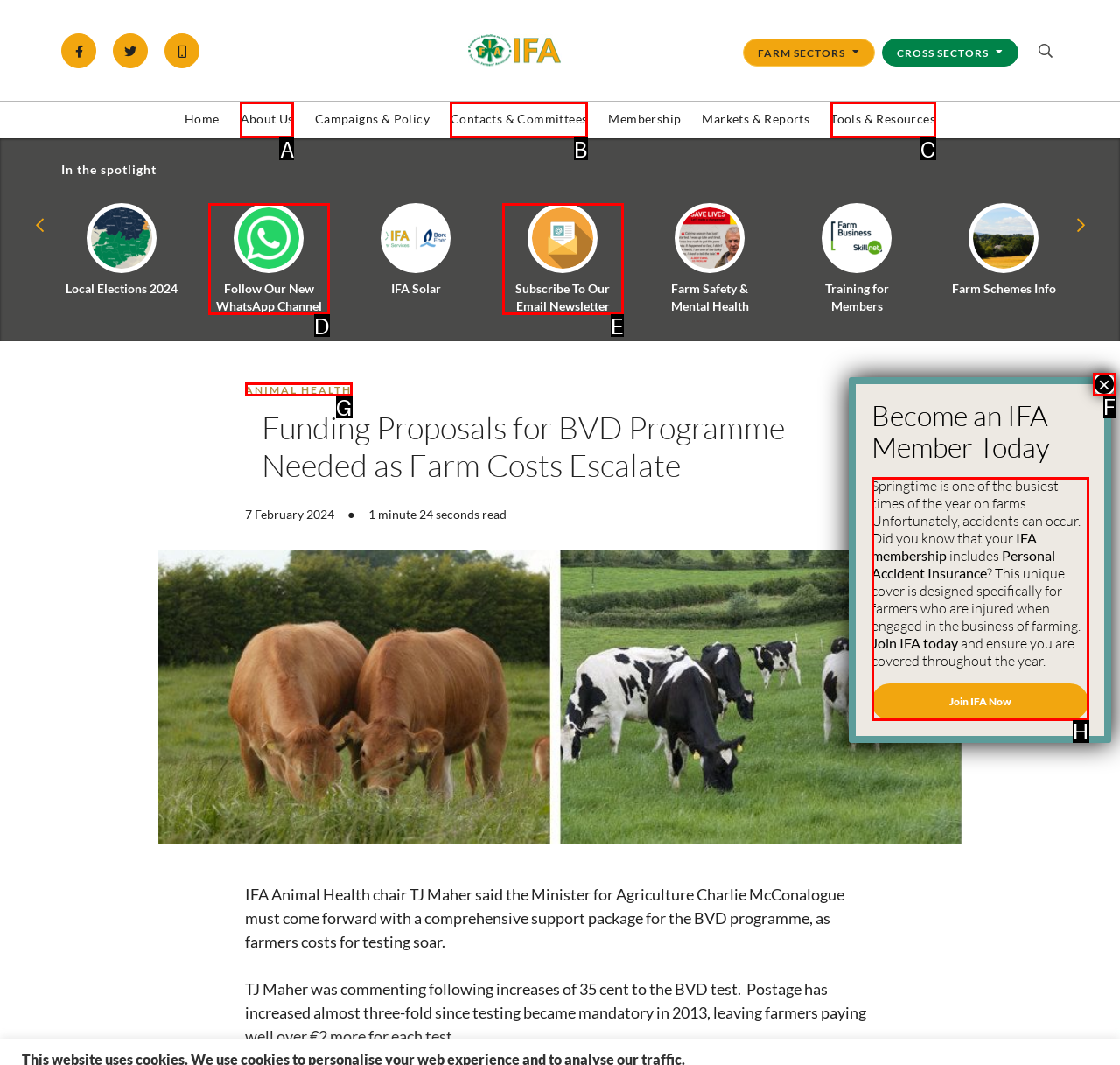Select the option that aligns with the description: Download here
Respond with the letter of the correct choice from the given options.

None